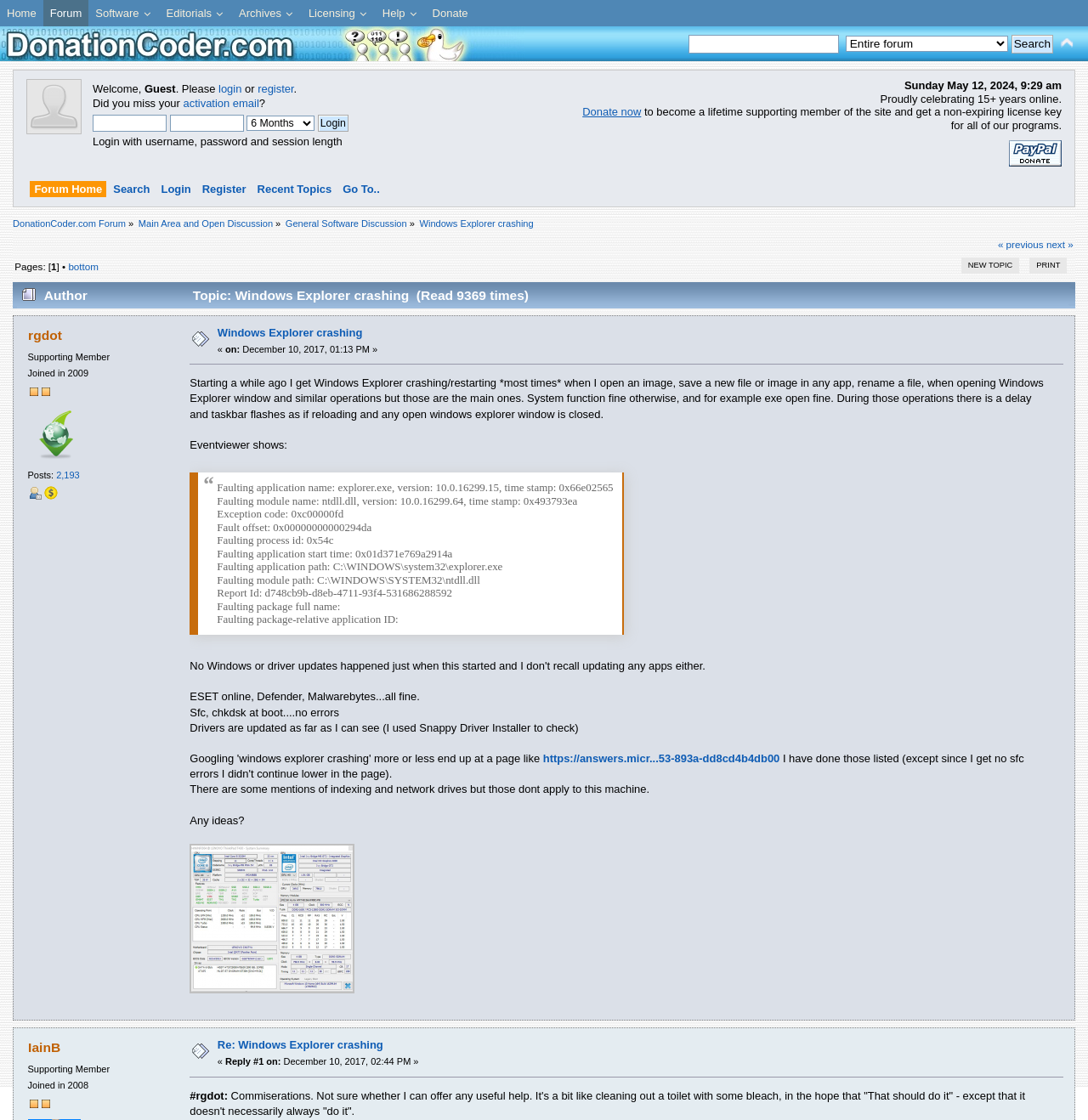What is the name of the application that is crashing?
Using the information from the image, provide a comprehensive answer to the question.

The name of the application that is crashing can be found in the event viewer log where it says 'Faulting application name: explorer.exe'. This indicates that the application 'explorer.exe' is crashing.